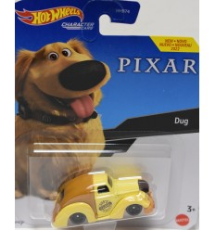Elaborate on the details you observe in the image.

The image showcases a collectible toy car from the Hot Wheels Character Cars series, inspired by the Pixar film. The featured vehicle is themed around "Dug," the lovable golden retriever from the animated movie "Up." The packaging prominently displays Dug's cheerful face, emphasizing the character's friendly demeanor. The toy car itself is painted yellow with a vintage design, reflecting the playful and lighthearted spirit of the movie. Underneath the product name, the package indicates that this toy is suitable for ages three and up, making it a great gift option for young fans of the film and collectors alike. The overall design captures both nostalgia and fun, appealing to both children and adults who appreciate Pixar's memorable characters.